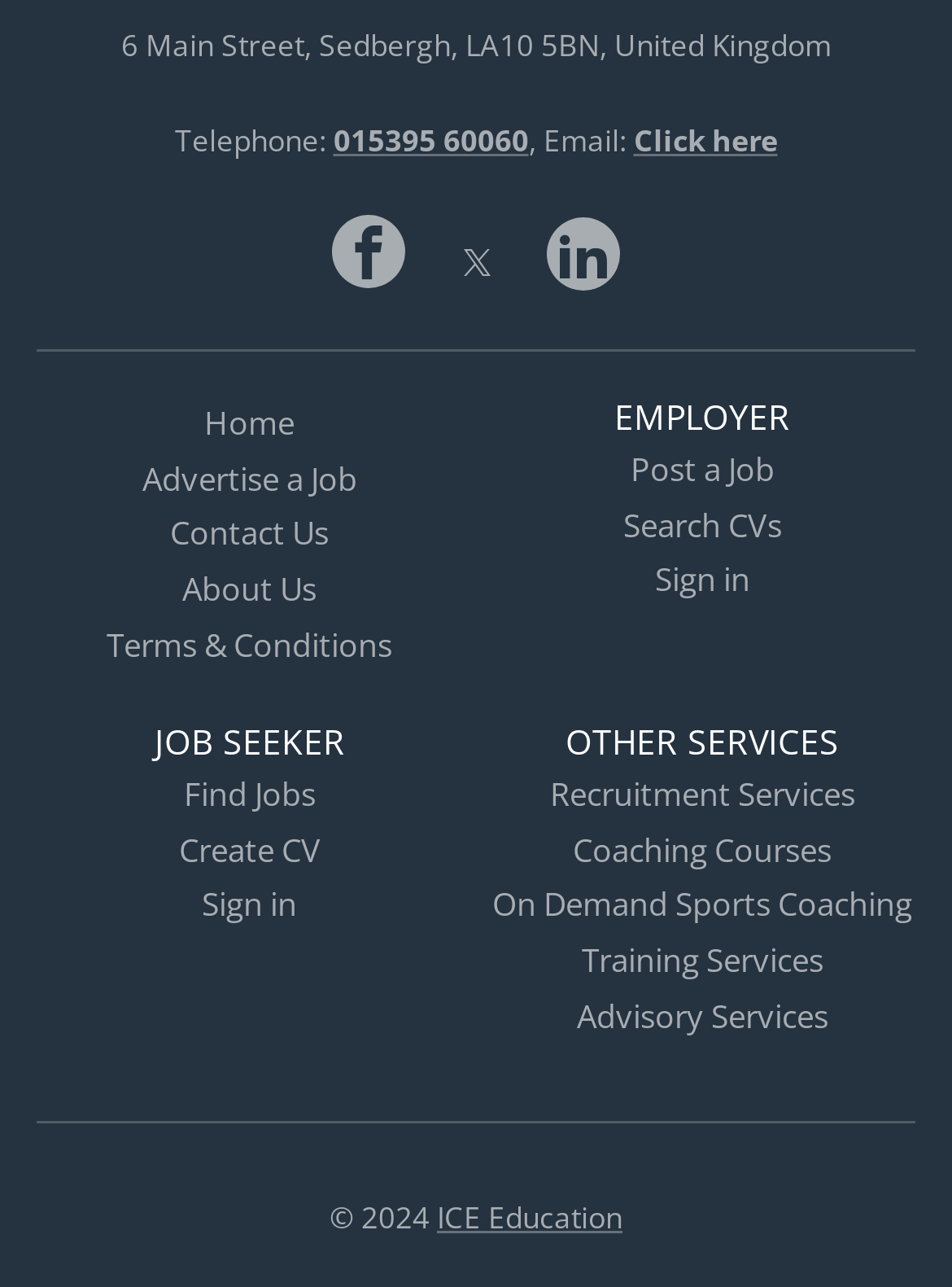From the given element description: "Sign in", find the bounding box for the UI element. Provide the coordinates as four float numbers between 0 and 1, in the order [left, top, right, bottom].

[0.212, 0.686, 0.312, 0.72]